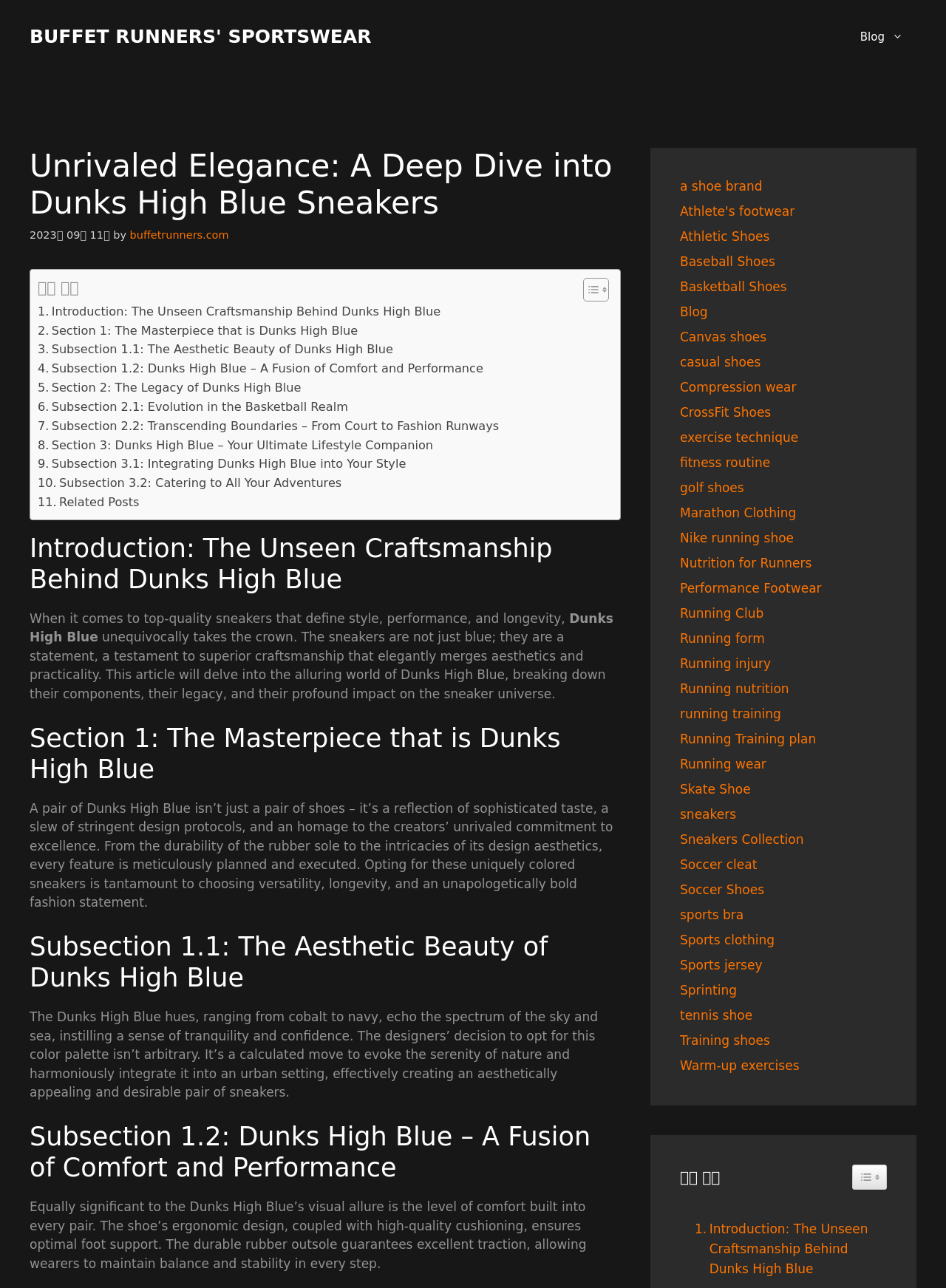Locate the bounding box coordinates of the element's region that should be clicked to carry out the following instruction: "Click on the 'BUFFET RUNNERS' SPORTSWEAR' link". The coordinates need to be four float numbers between 0 and 1, i.e., [left, top, right, bottom].

[0.031, 0.02, 0.393, 0.037]